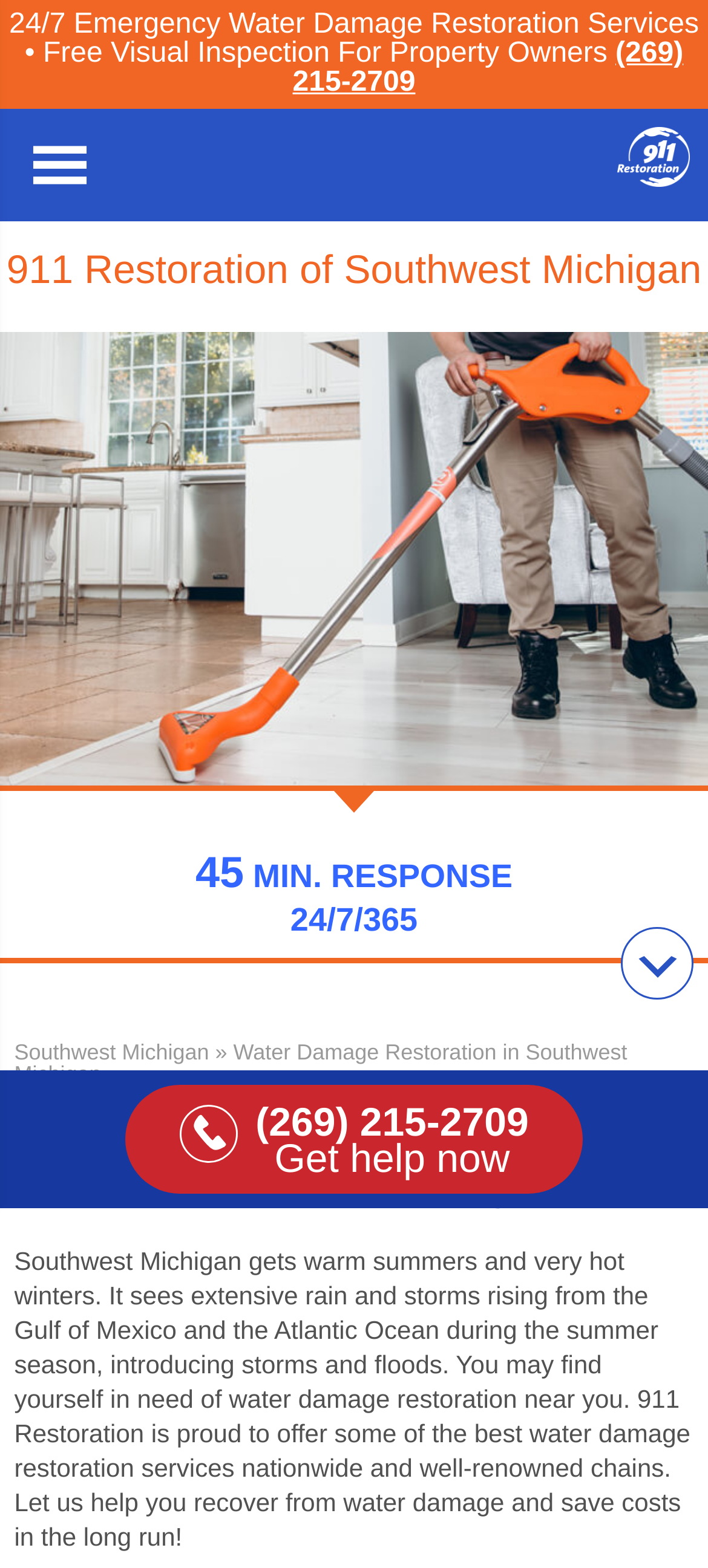What is the response time for water damage restoration services?
Could you answer the question in a detailed manner, providing as much information as possible?

I found the response time by examining the static text elements near the top of the page, where it says '45 MIN. RESPONSE'. This suggests that the company responds to water damage restoration requests within 45 minutes.